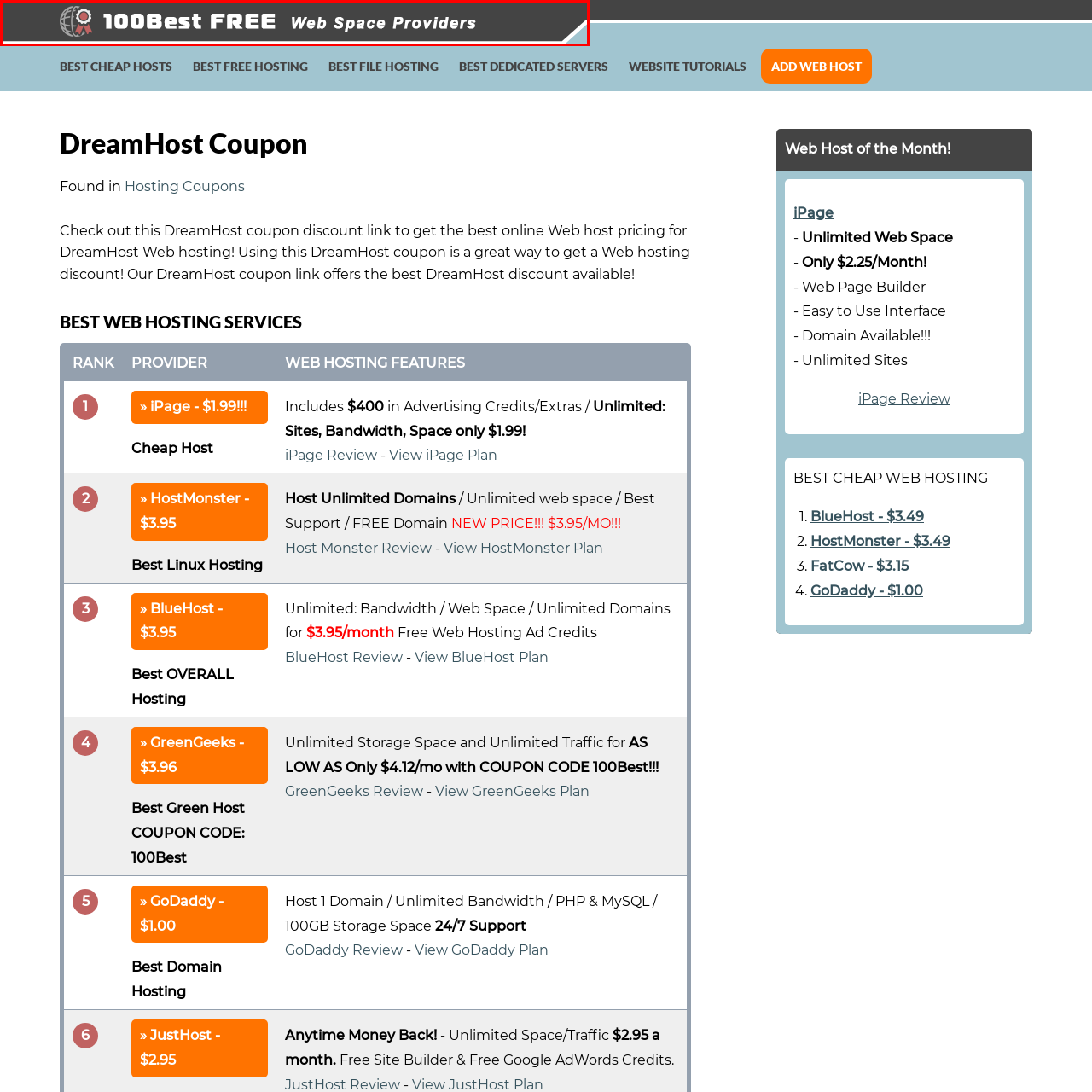Observe the image enclosed by the red rectangle, What is the purpose of the emblem or icon?
 Give a single word or phrase as your answer.

To suggest credibility